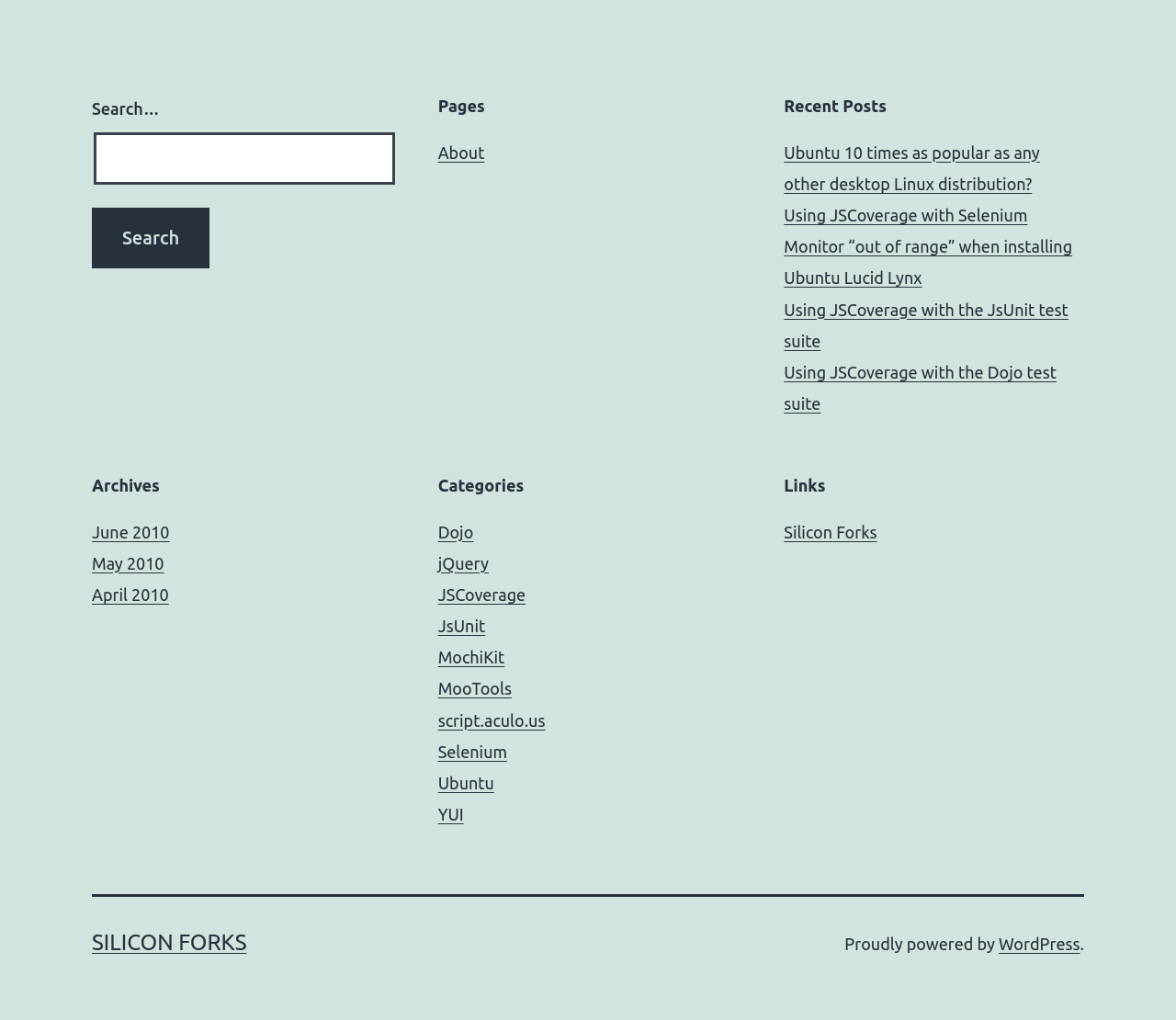Please locate the bounding box coordinates of the element's region that needs to be clicked to follow the instruction: "Share on Twitter". The bounding box coordinates should be provided as four float numbers between 0 and 1, i.e., [left, top, right, bottom].

None